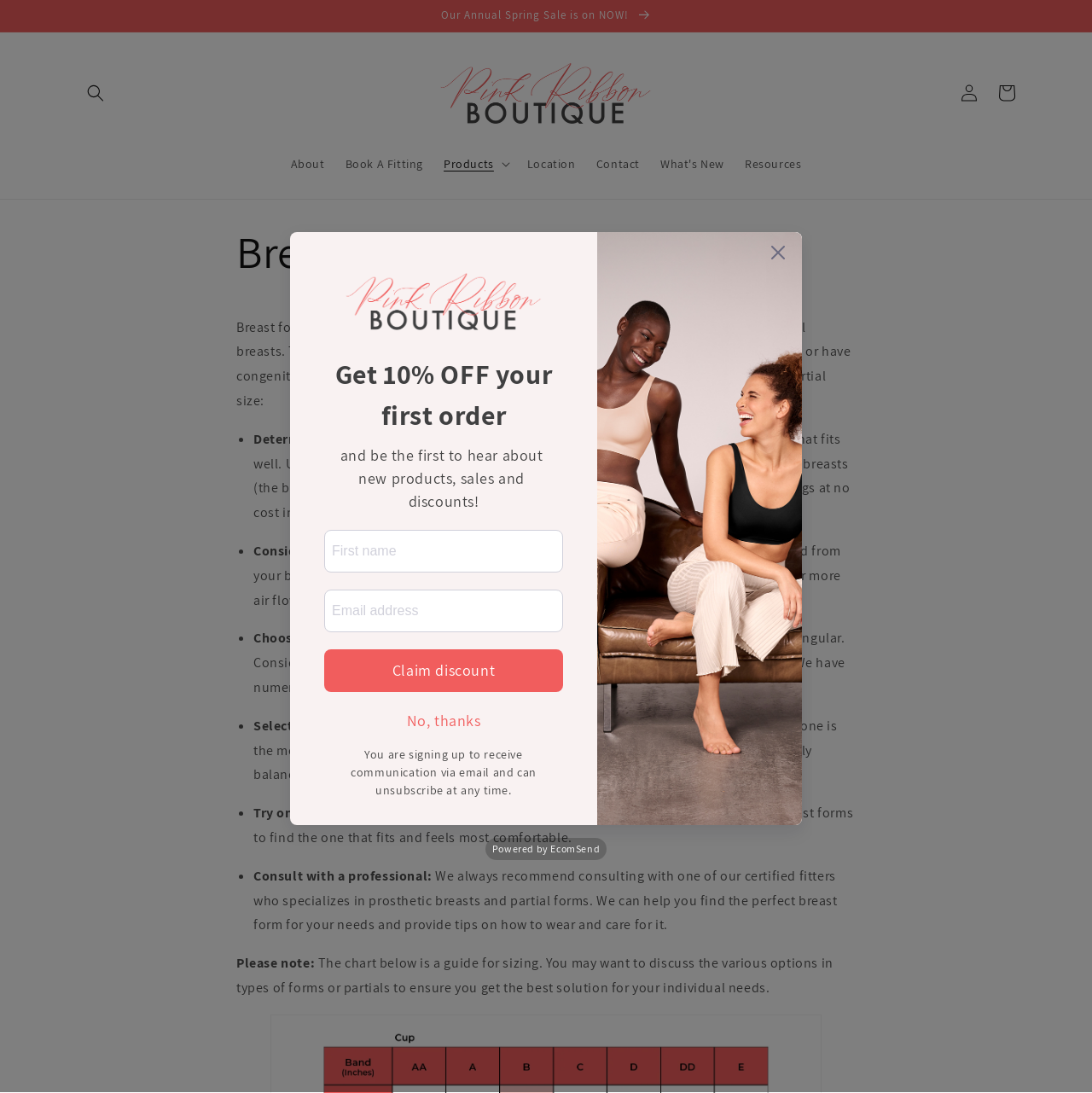Extract the heading text from the webpage.

Breast Form Sizing